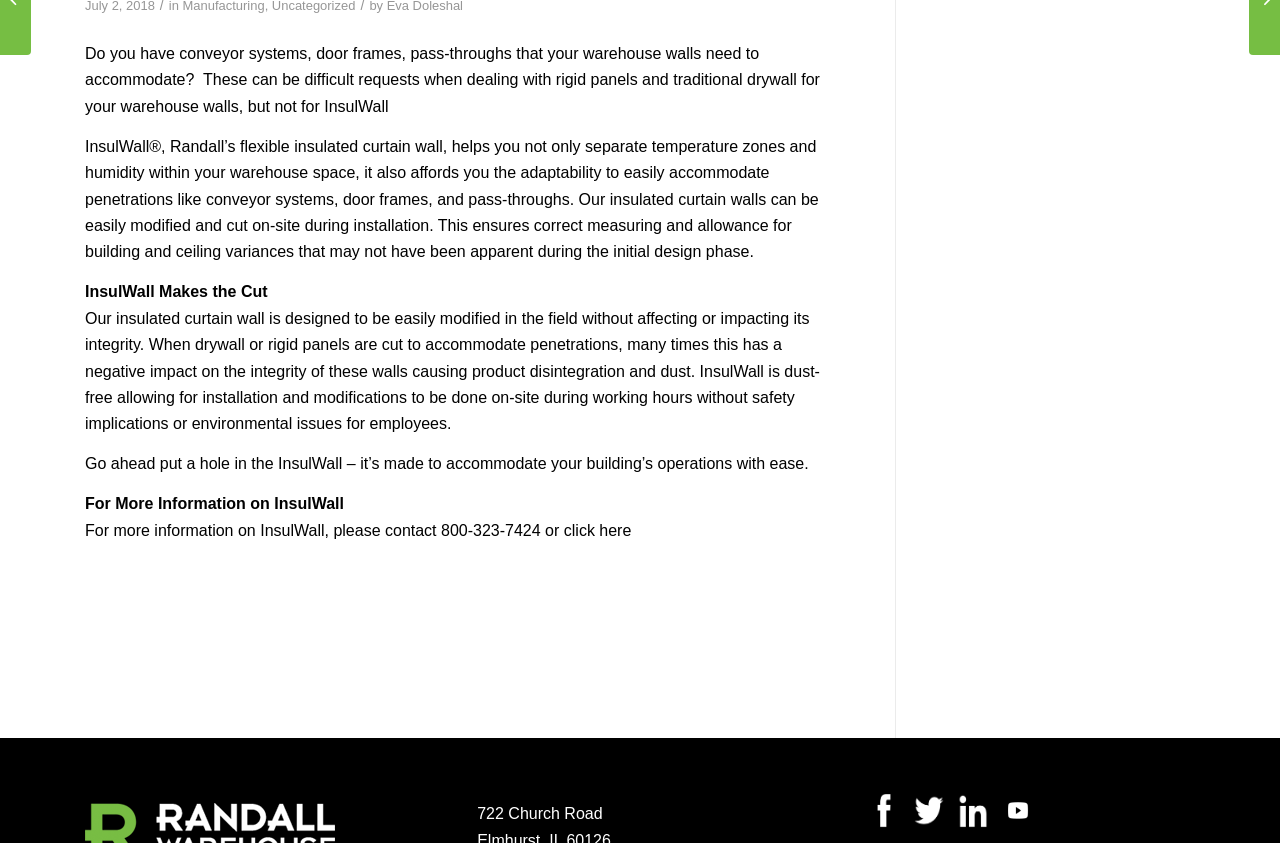Given the following UI element description: "click here", find the bounding box coordinates in the webpage screenshot.

[0.44, 0.619, 0.493, 0.639]